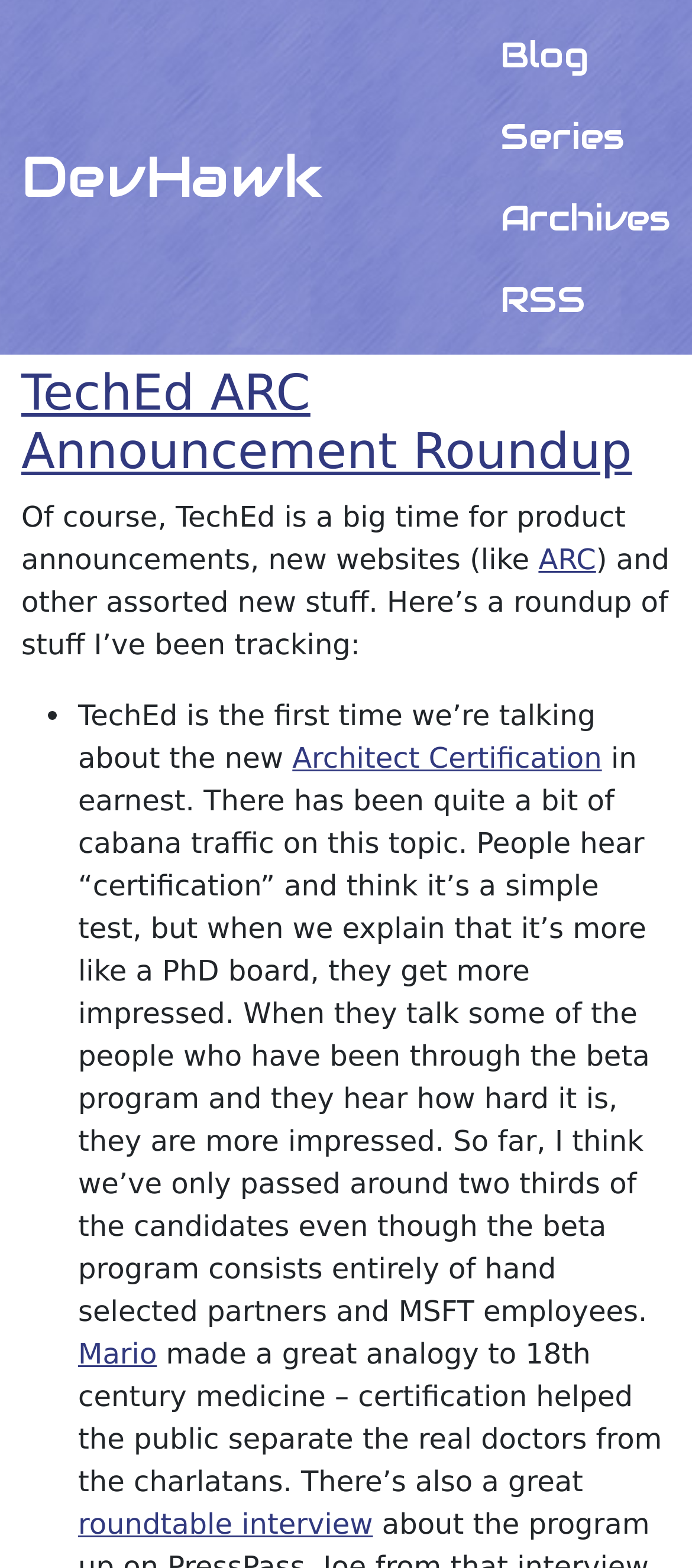Please identify the bounding box coordinates of where to click in order to follow the instruction: "read the blog".

[0.723, 0.009, 0.969, 0.061]